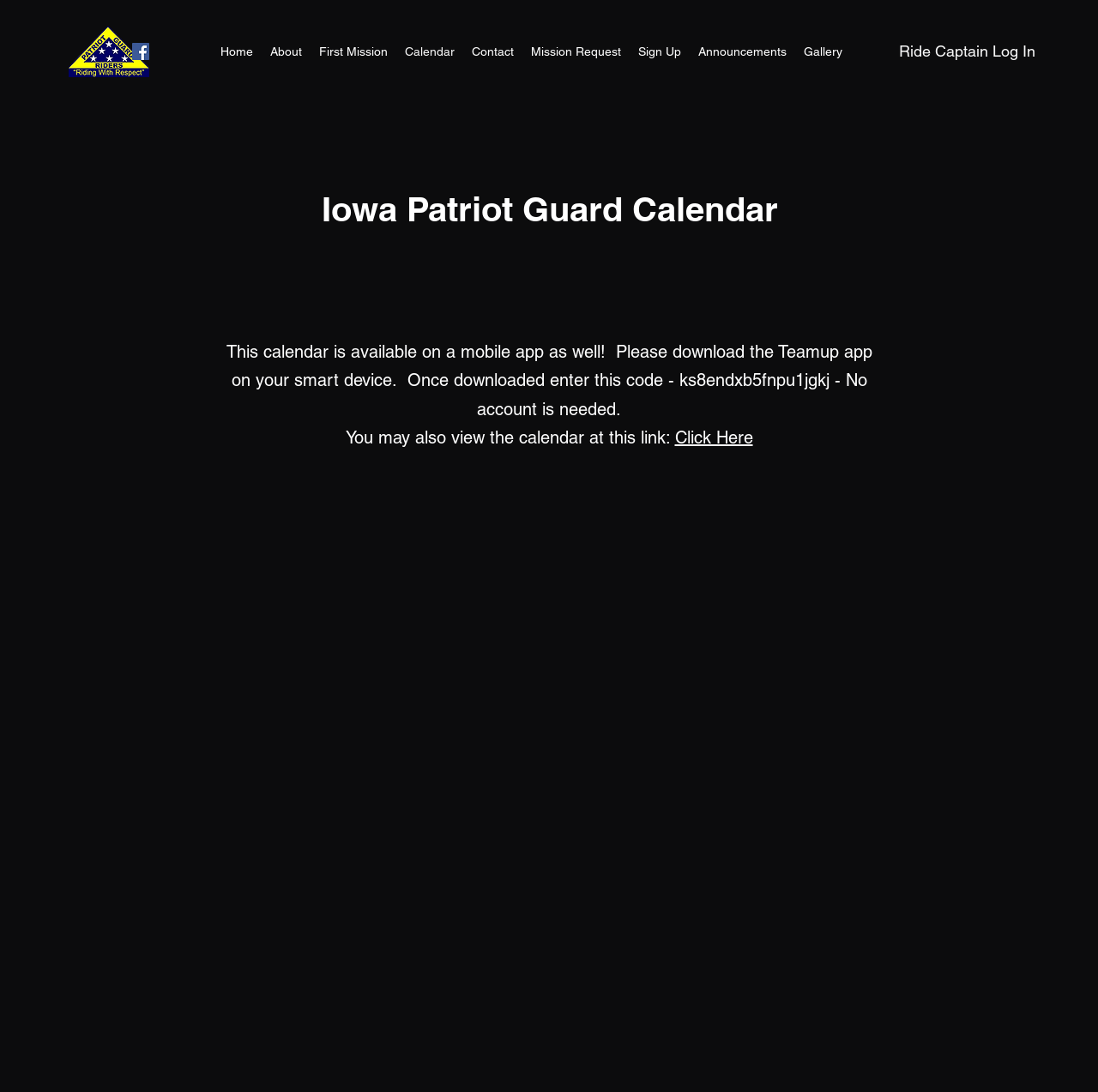Please identify the bounding box coordinates of the element that needs to be clicked to perform the following instruction: "Click the Click Here link".

[0.614, 0.391, 0.686, 0.41]